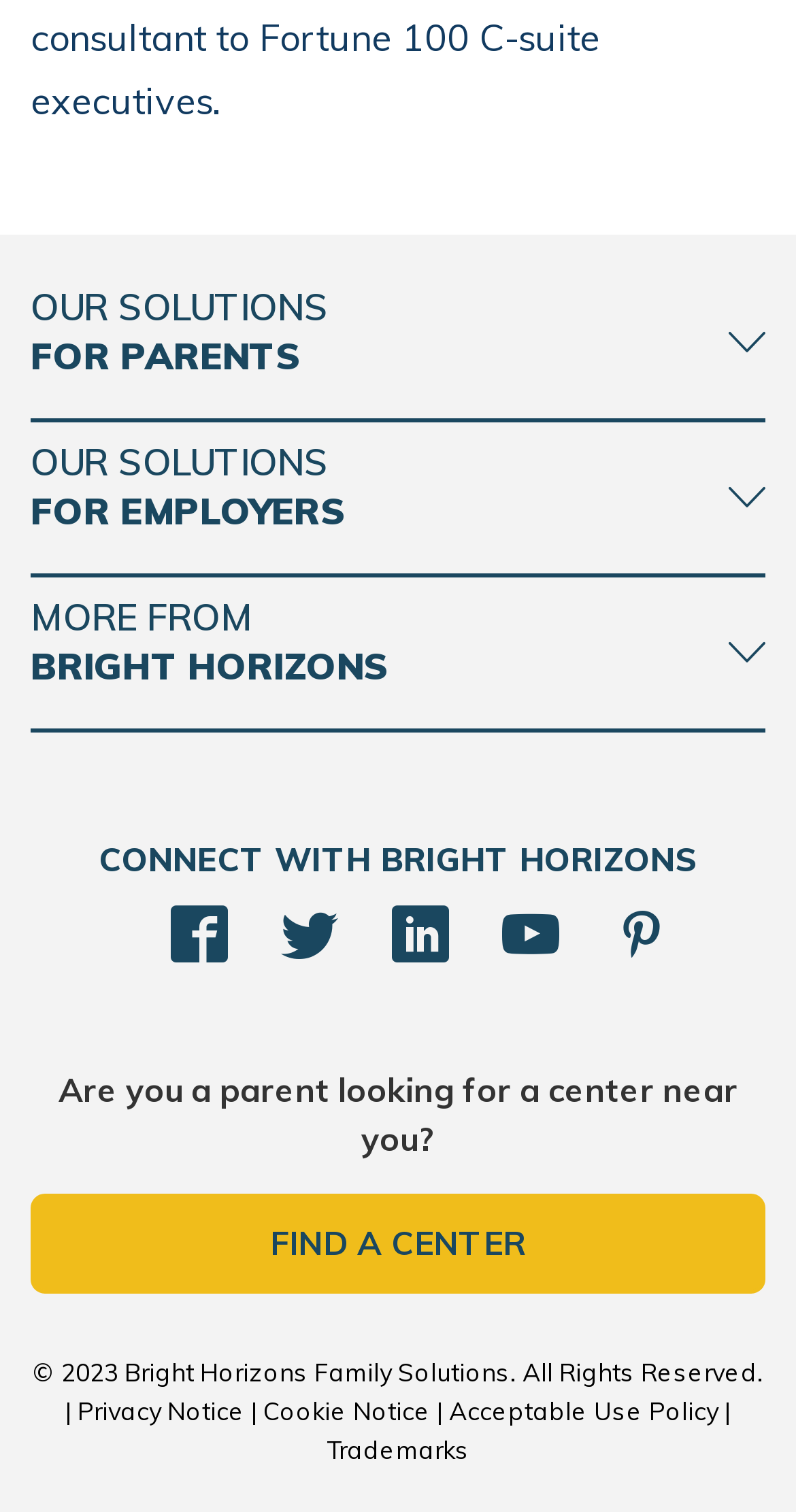Kindly provide the bounding box coordinates of the section you need to click on to fulfill the given instruction: "Connect with Bright Horizons on Facebook".

[0.214, 0.593, 0.286, 0.644]